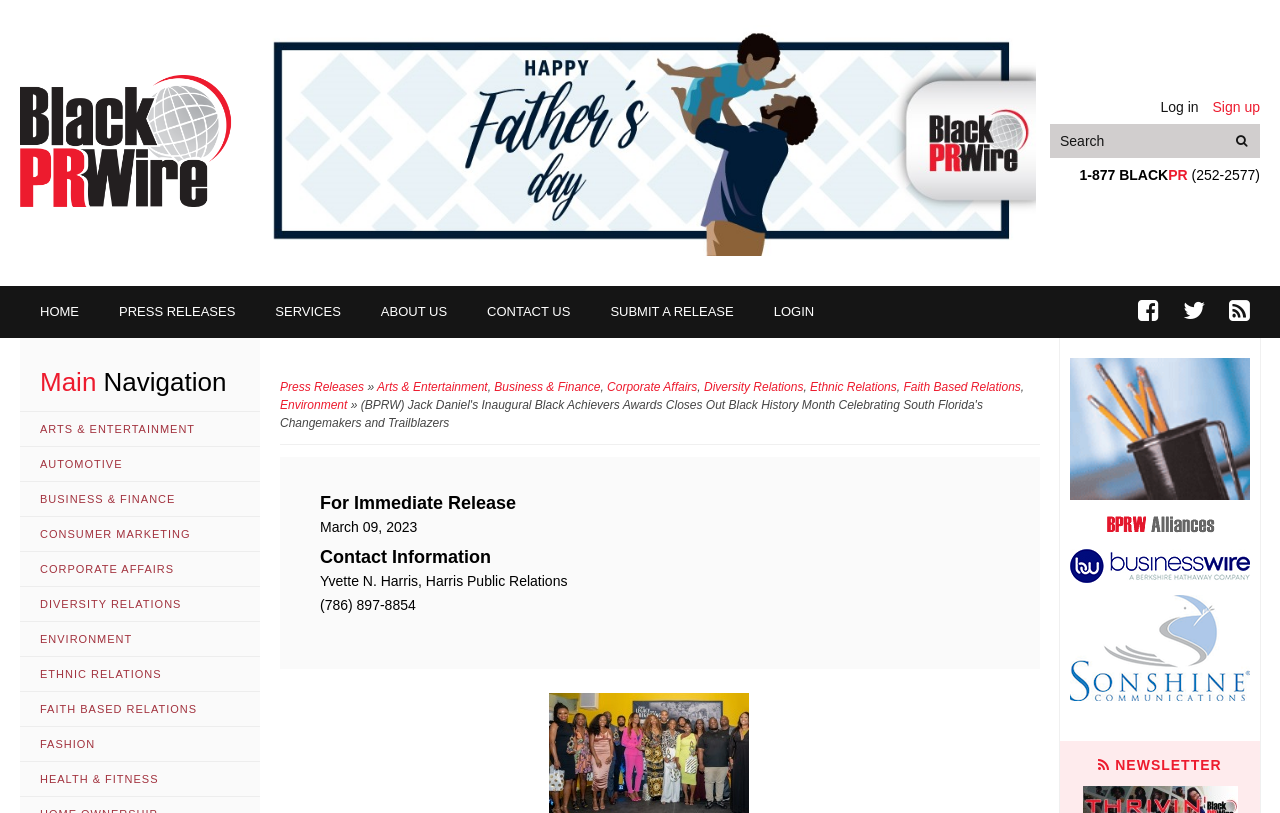Kindly respond to the following question with a single word or a brief phrase: 
What type of news is featured on this webpage?

Black Achievers Awards